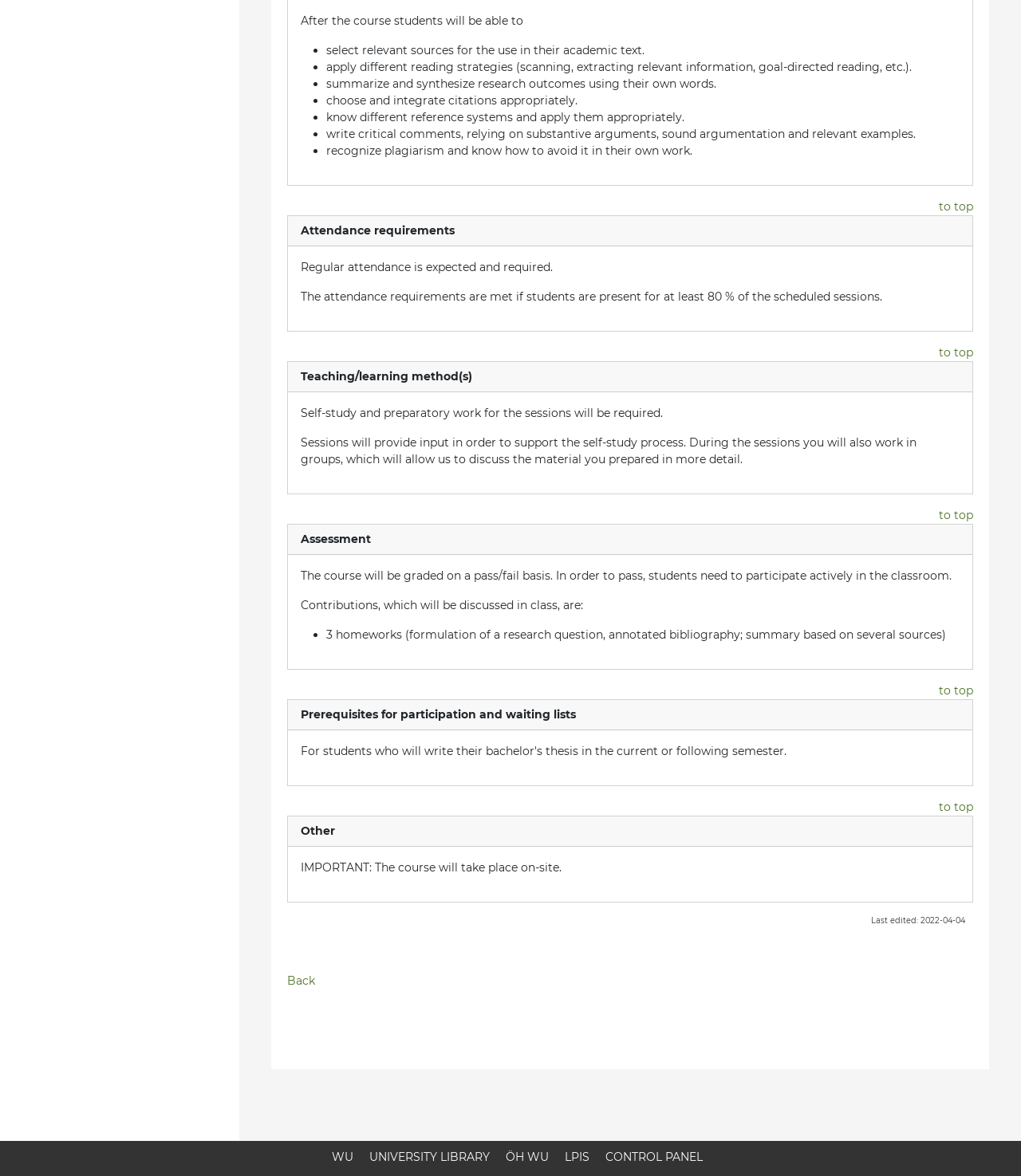Identify the bounding box coordinates for the element you need to click to achieve the following task: "Click the Huawei logo". The coordinates must be four float values ranging from 0 to 1, formatted as [left, top, right, bottom].

None